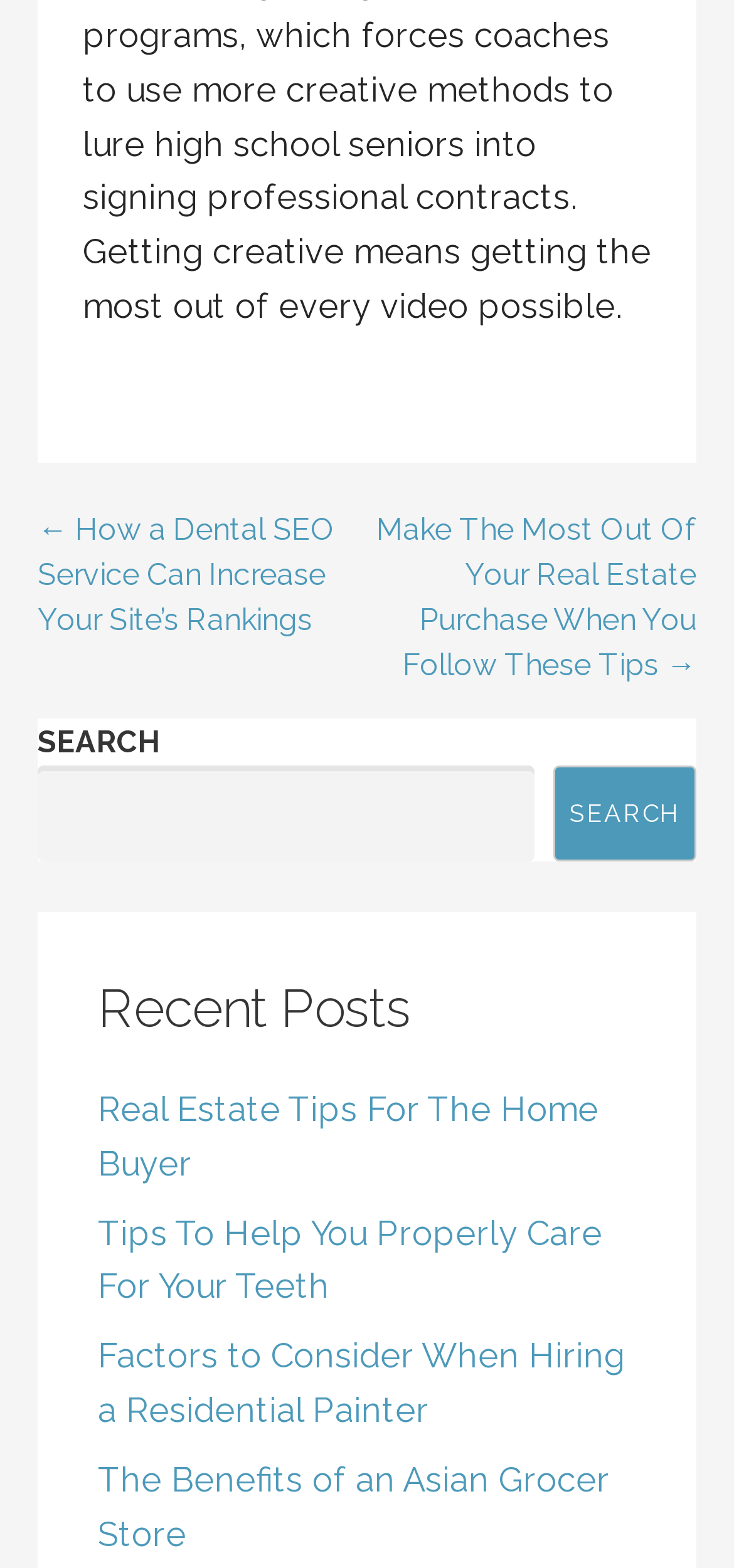Show the bounding box coordinates of the region that should be clicked to follow the instruction: "read recent post about real estate."

[0.133, 0.694, 0.815, 0.754]